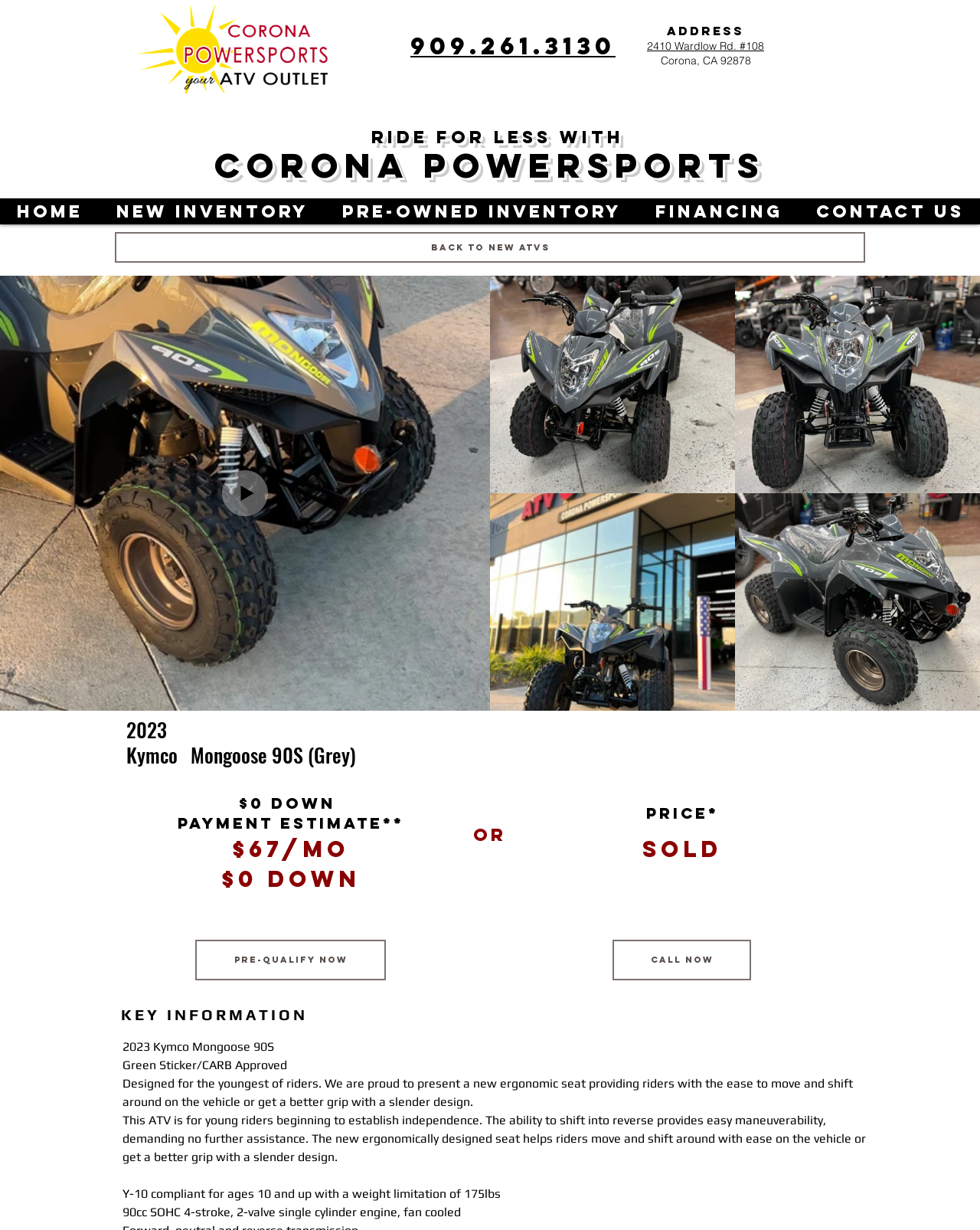Based on the element description Corona, CA 92878, identify the bounding box of the UI element in the given webpage screenshot. The coordinates should be in the format (top-left x, top-left y, bottom-right x, bottom-right y) and must be between 0 and 1.

[0.674, 0.044, 0.766, 0.055]